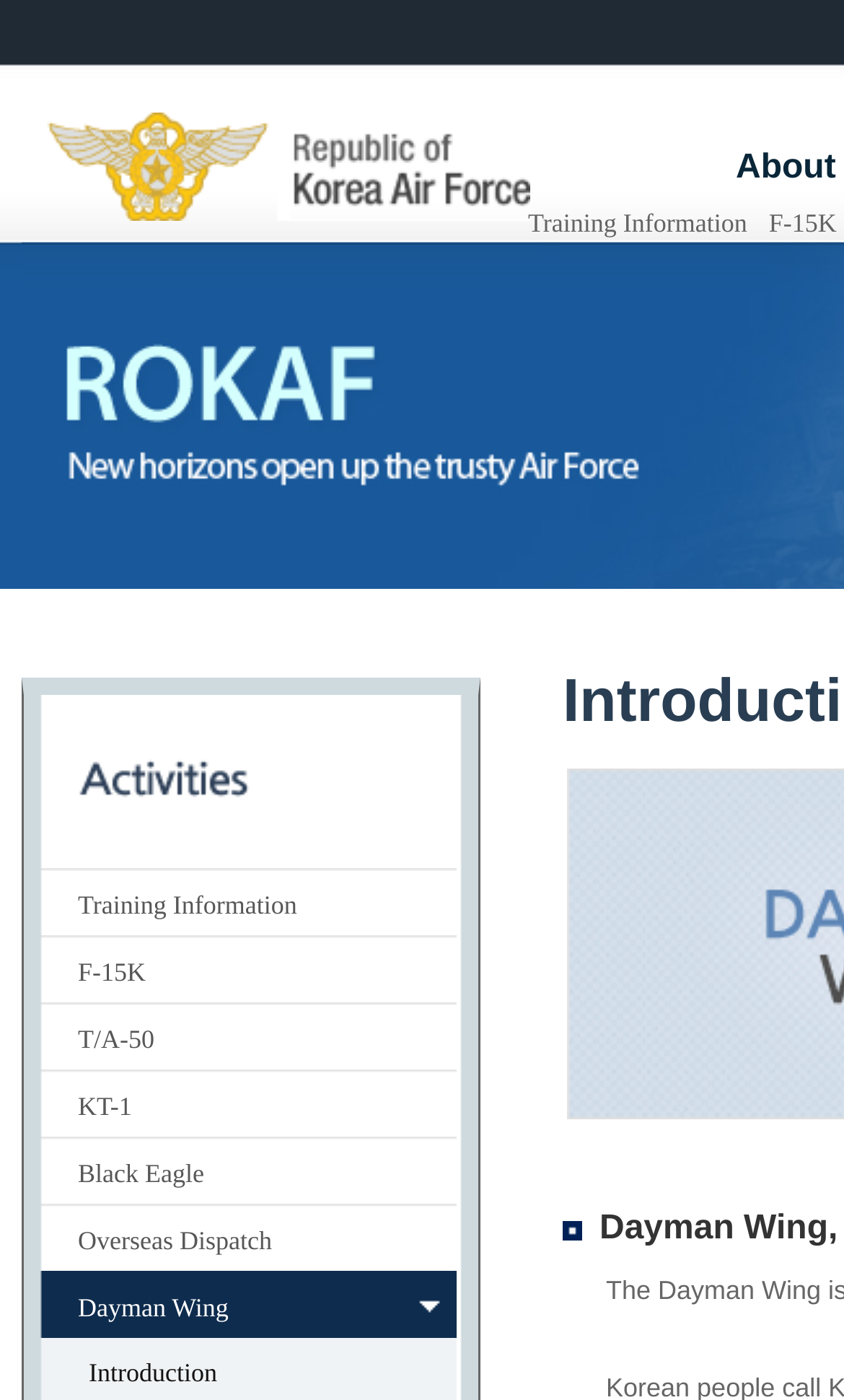Could you indicate the bounding box coordinates of the region to click in order to complete this instruction: "Check Overseas Dispatch".

[0.028, 0.86, 0.541, 0.908]